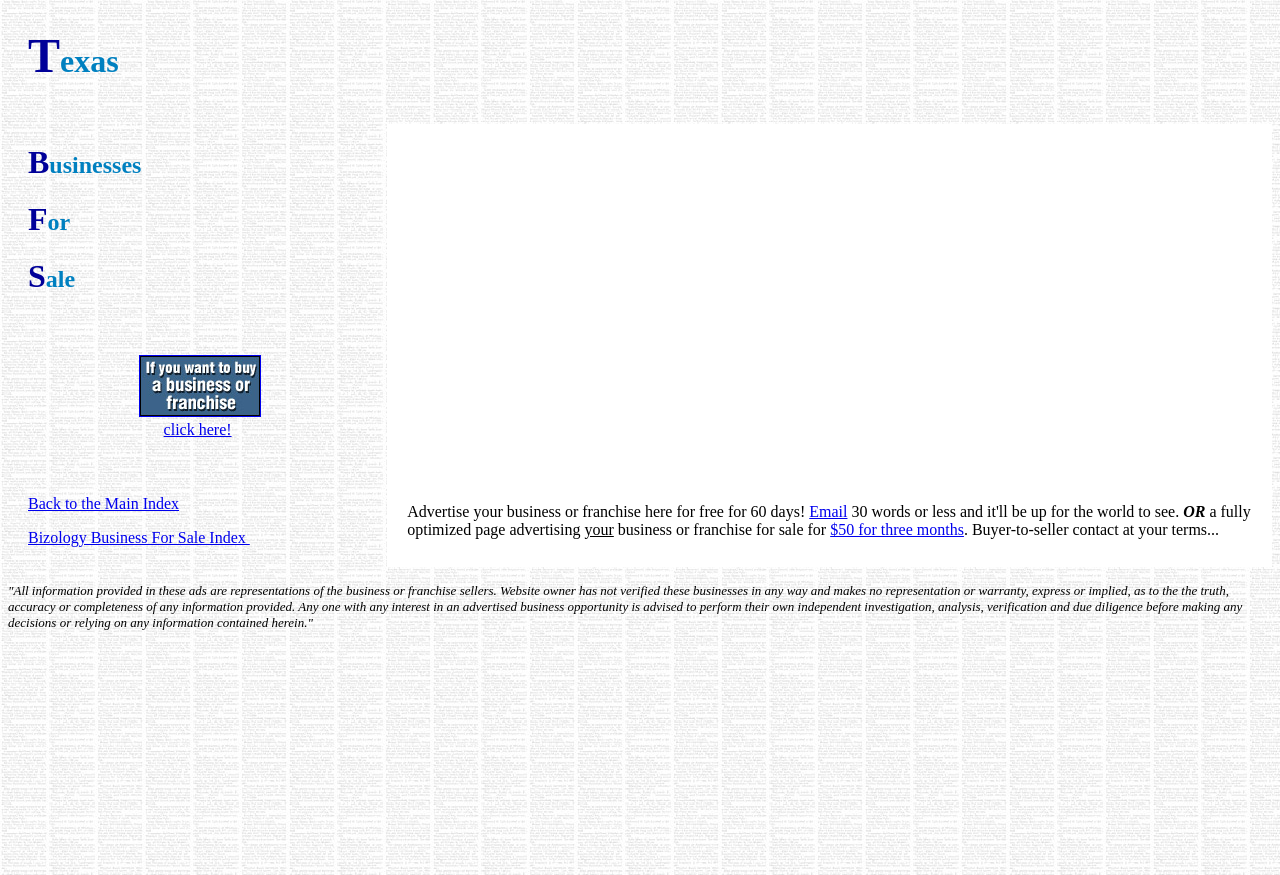Refer to the element description Back to the Main Index and identify the corresponding bounding box in the screenshot. Format the coordinates as (top-left x, top-left y, bottom-right x, bottom-right y) with values in the range of 0 to 1.

[0.022, 0.566, 0.14, 0.585]